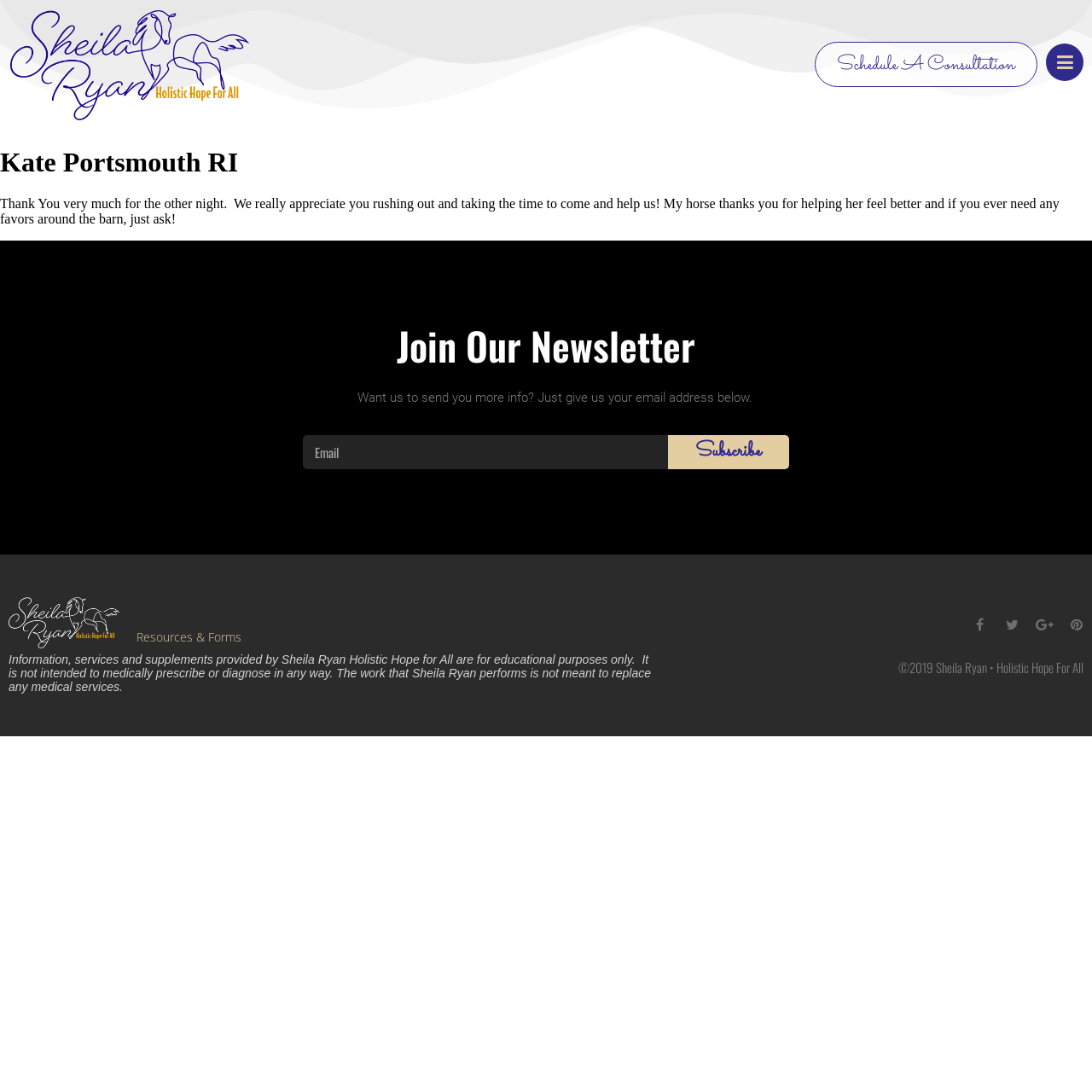Please provide a one-word or short phrase answer to the question:
What is the tone of the message in the static text?

Appreciative